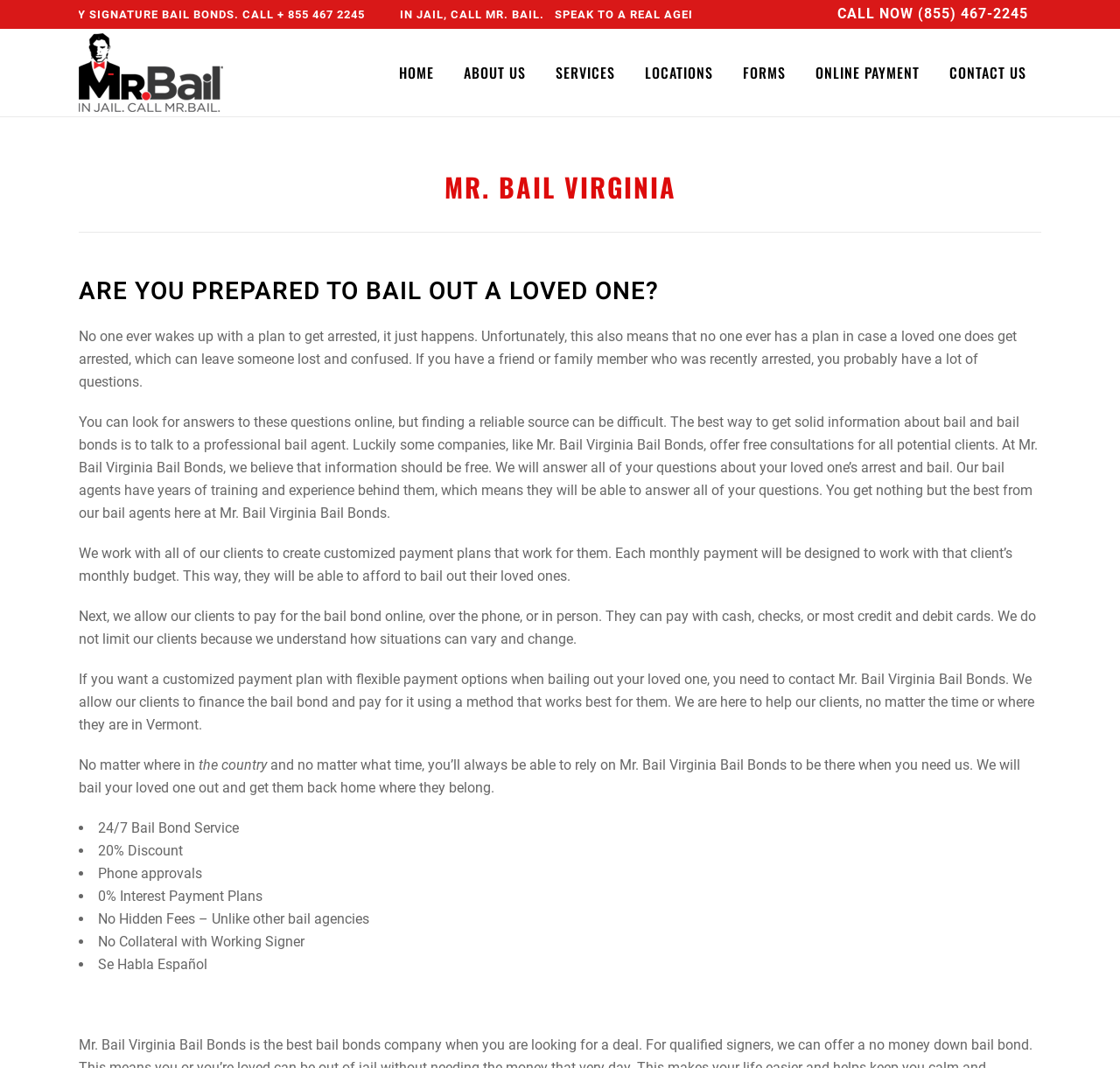Pinpoint the bounding box coordinates of the clickable area needed to execute the instruction: "Learn more about Mr. Bail Virginia". The coordinates should be specified as four float numbers between 0 and 1, i.e., [left, top, right, bottom].

[0.07, 0.158, 0.93, 0.209]